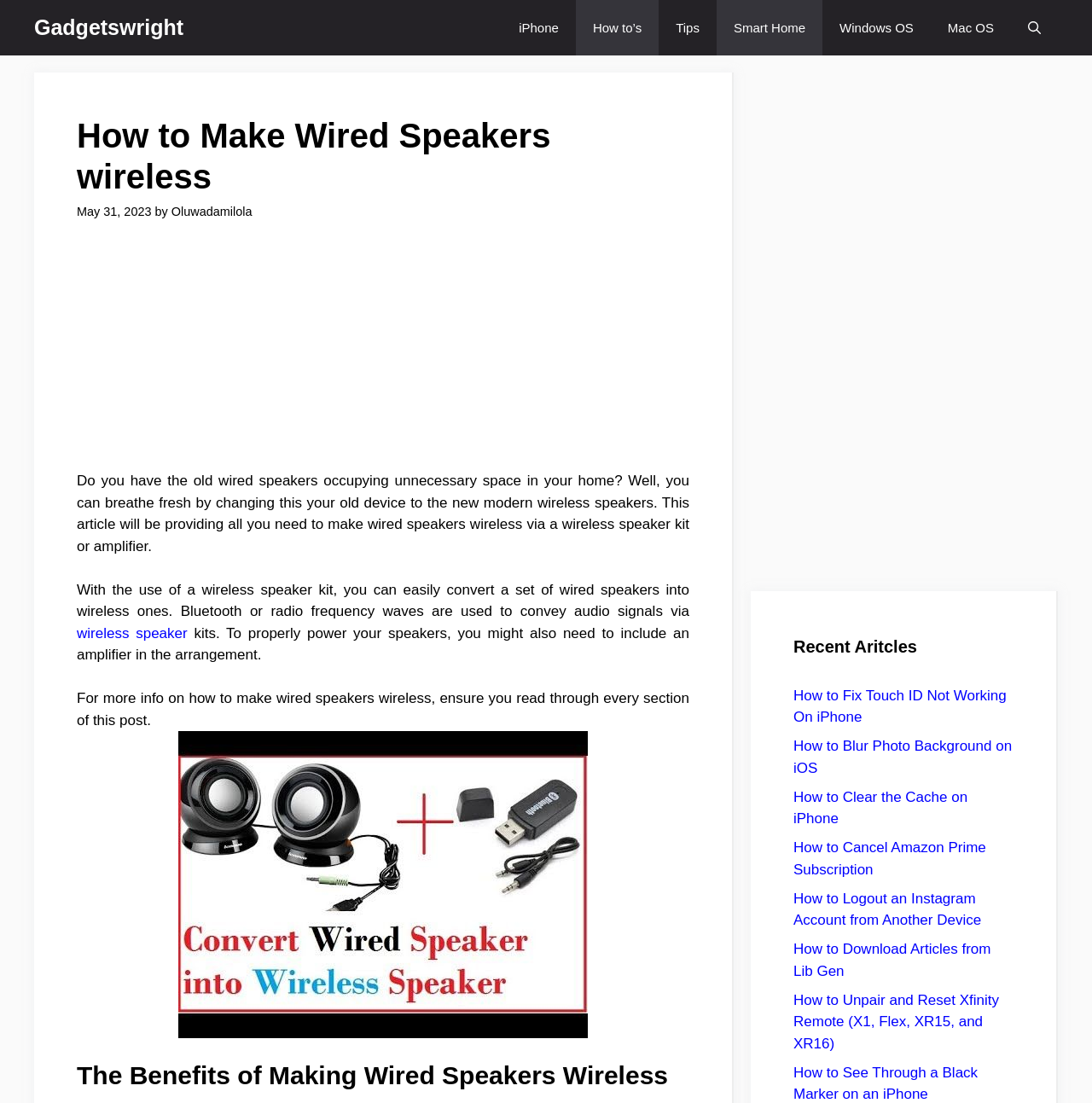Based on the visual content of the image, answer the question thoroughly: What is the date of the article?

The date of the article is mentioned in the header section of the webpage, specifically in the time element, which indicates that the article was published on May 31, 2023.